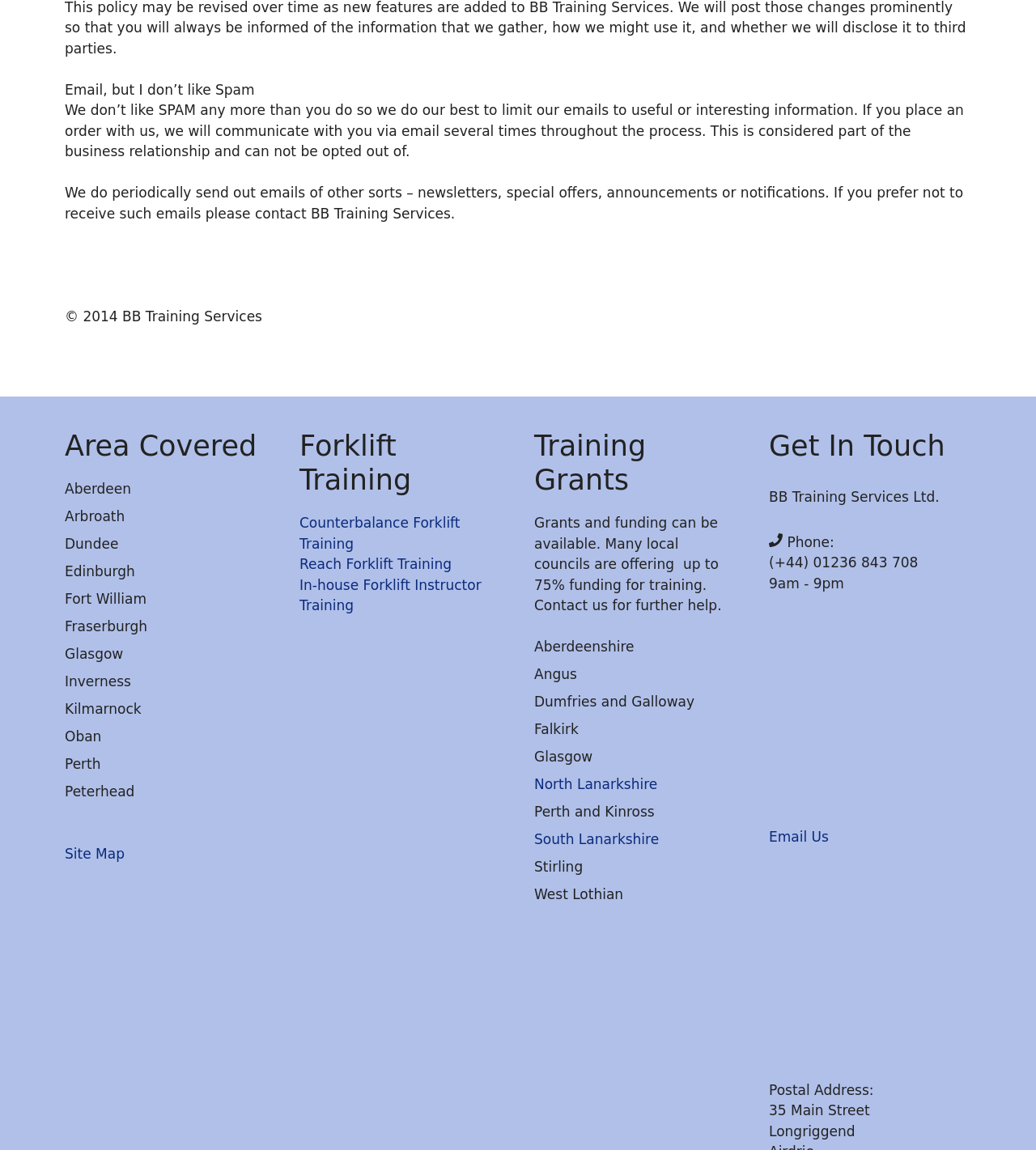Using the description "Reach Forklift Training", predict the bounding box of the relevant HTML element.

[0.289, 0.484, 0.436, 0.498]